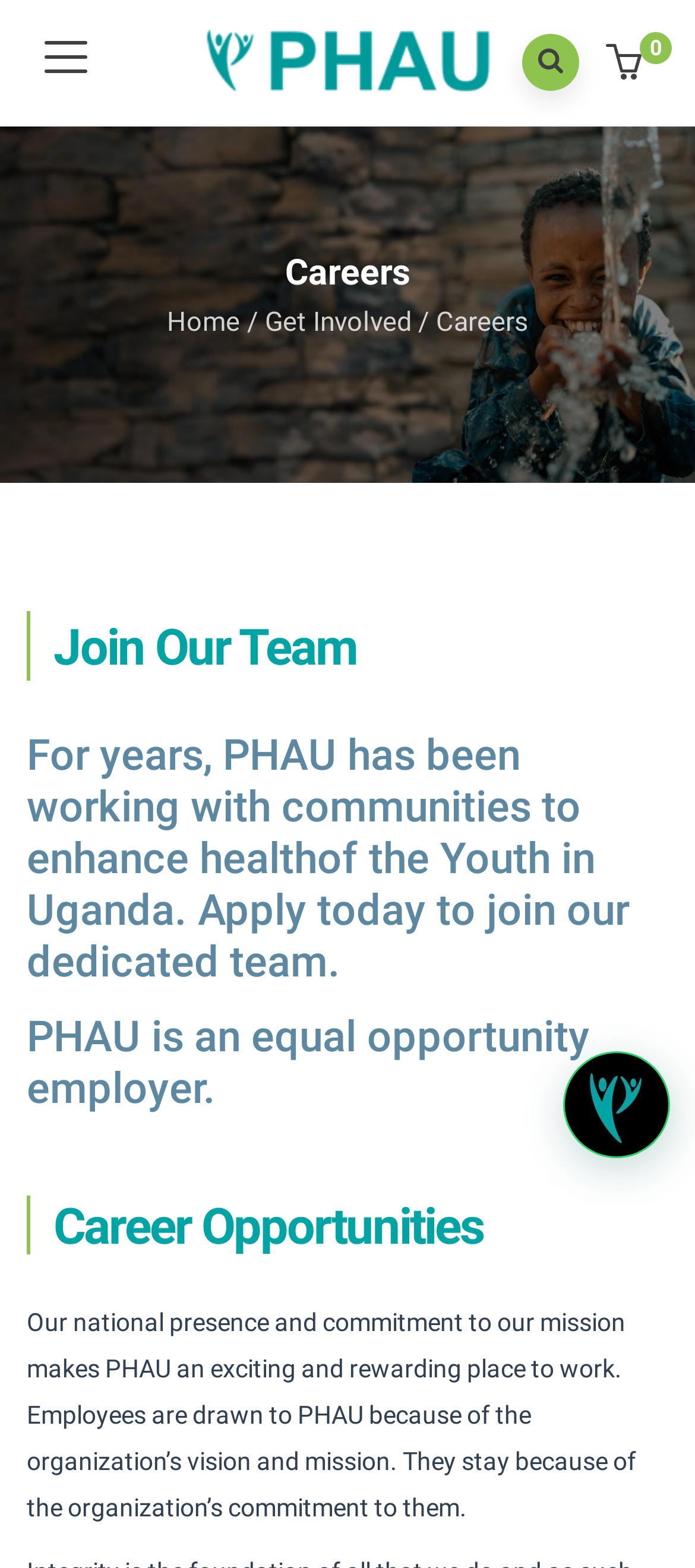Generate a thorough caption that explains the contents of the webpage.

The webpage is about the careers section of Public Health Ambassadors Uganda. At the top left, there is a small icon link and a link to the organization's name, accompanied by a logo image. To the right of these elements, there is a button with a dropdown menu. 

Below these top elements, there is a heading that reads "Careers" in a prominent position, spanning almost the entire width of the page. Underneath this heading, there is a navigation menu with links to "Home", "Get Involved", and "Careers", separated by slash characters.

The main content of the page is divided into sections. The first section has a heading that reads "Join Our Team" and a brief description of the organization's mission and work. The second section has a heading that reads "For years, PHAU has been working with communities to enhance health of the Youth in Uganda. Apply today to join our dedicated team." This section appears to be a call to action for job applicants.

The third section has a heading that reads "PHAU is an equal opportunity employer." The fourth section has a heading that reads "Career Opportunities". The final section has a paragraph of text that describes the benefits of working for PHAU, including its national presence, commitment to its mission, and rewarding work environment.